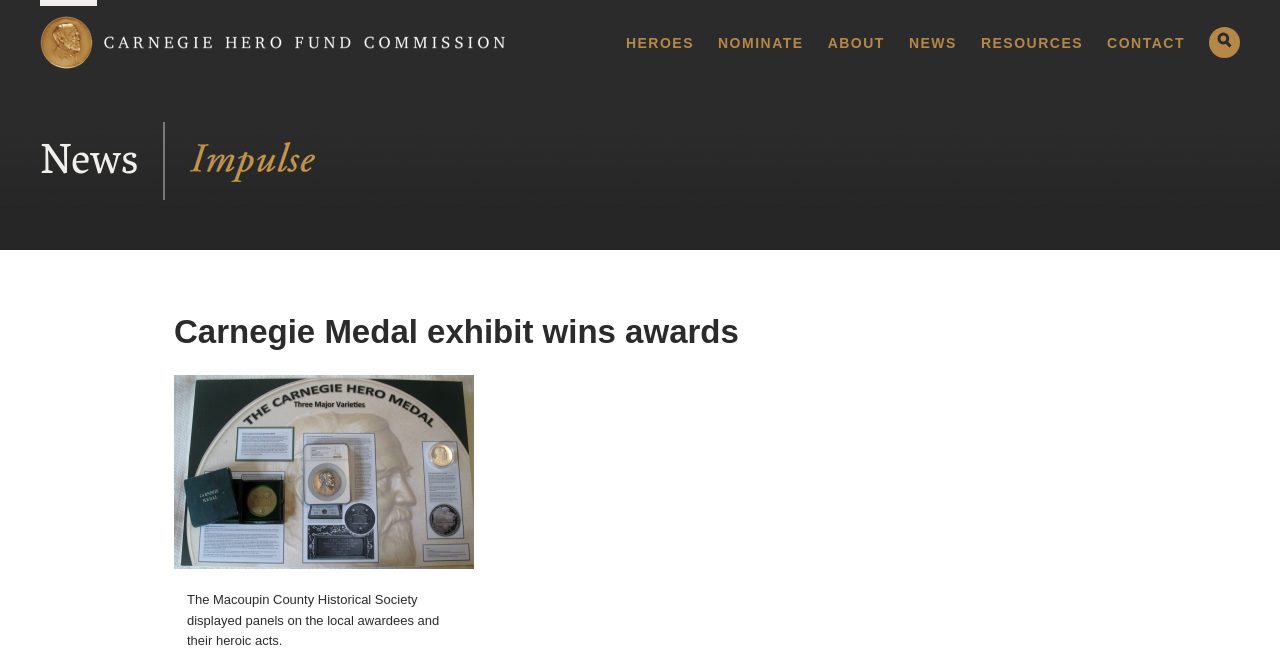What is the position of the search button?
Look at the screenshot and provide an in-depth answer.

I looked at the bounding box coordinates of the search button, which are [0.945, 0.04, 0.969, 0.087]. This suggests that the search button is located at the top-right corner of the webpage.